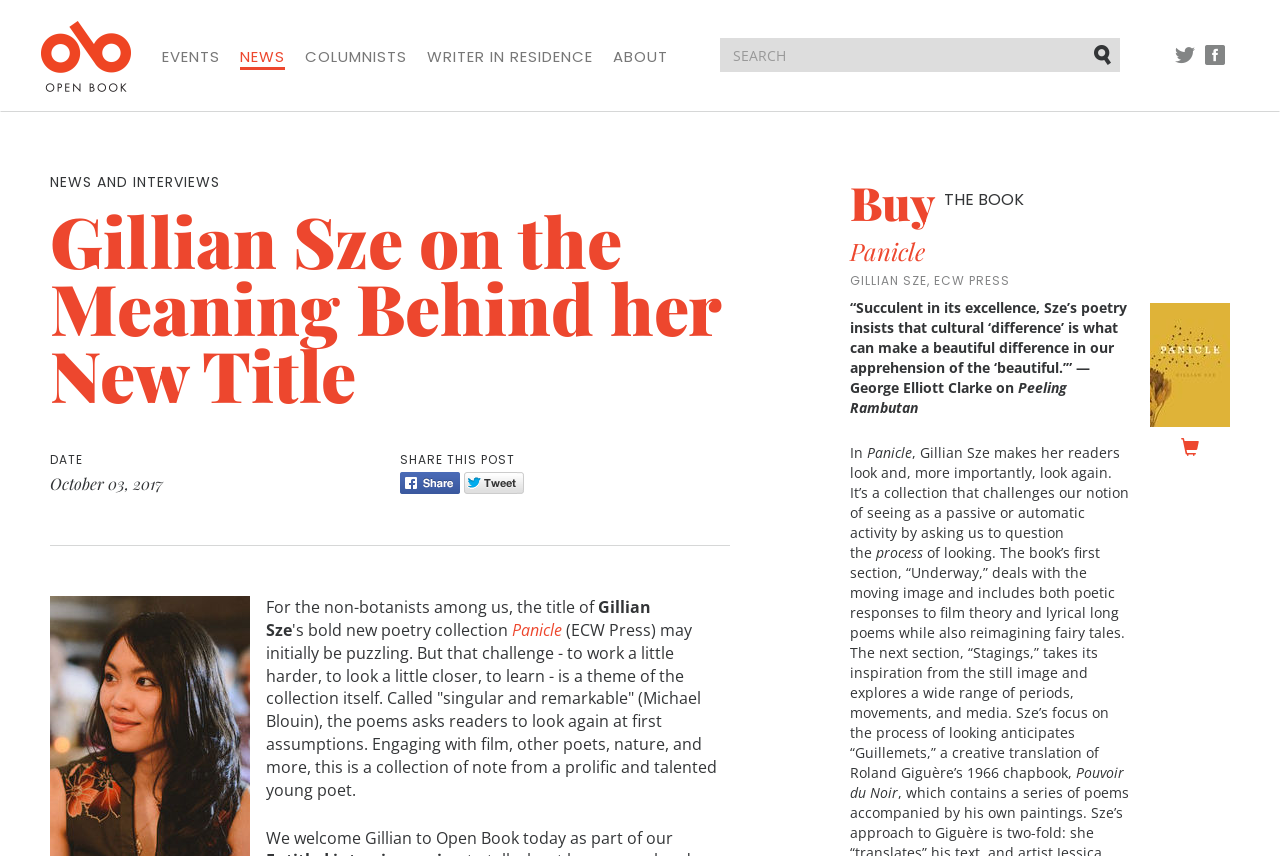Identify and extract the heading text of the webpage.

Gillian Sze on the Meaning Behind her New Title